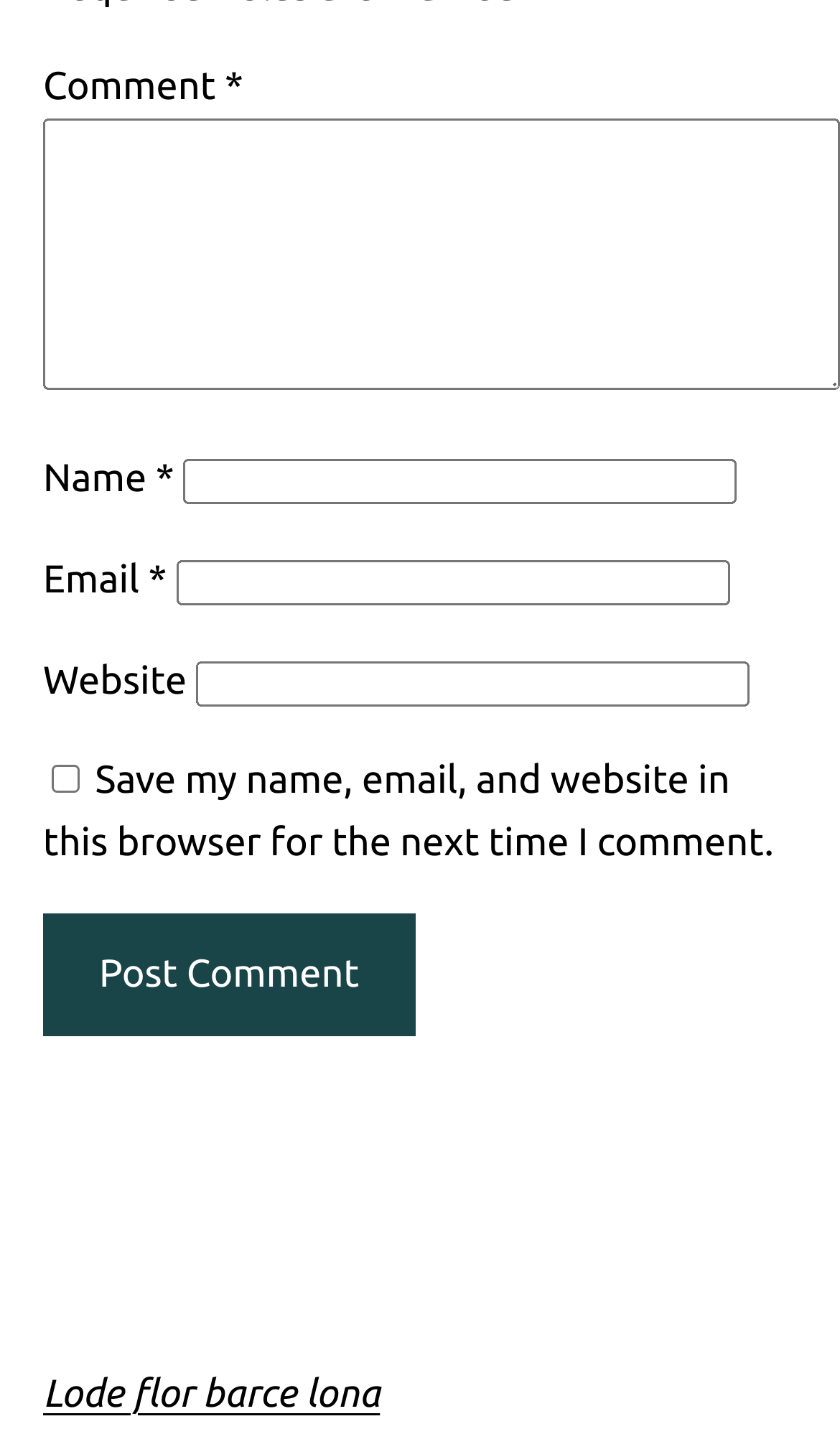Give a one-word or one-phrase response to the question:
What is the label of the button at the bottom of the form?

Post Comment